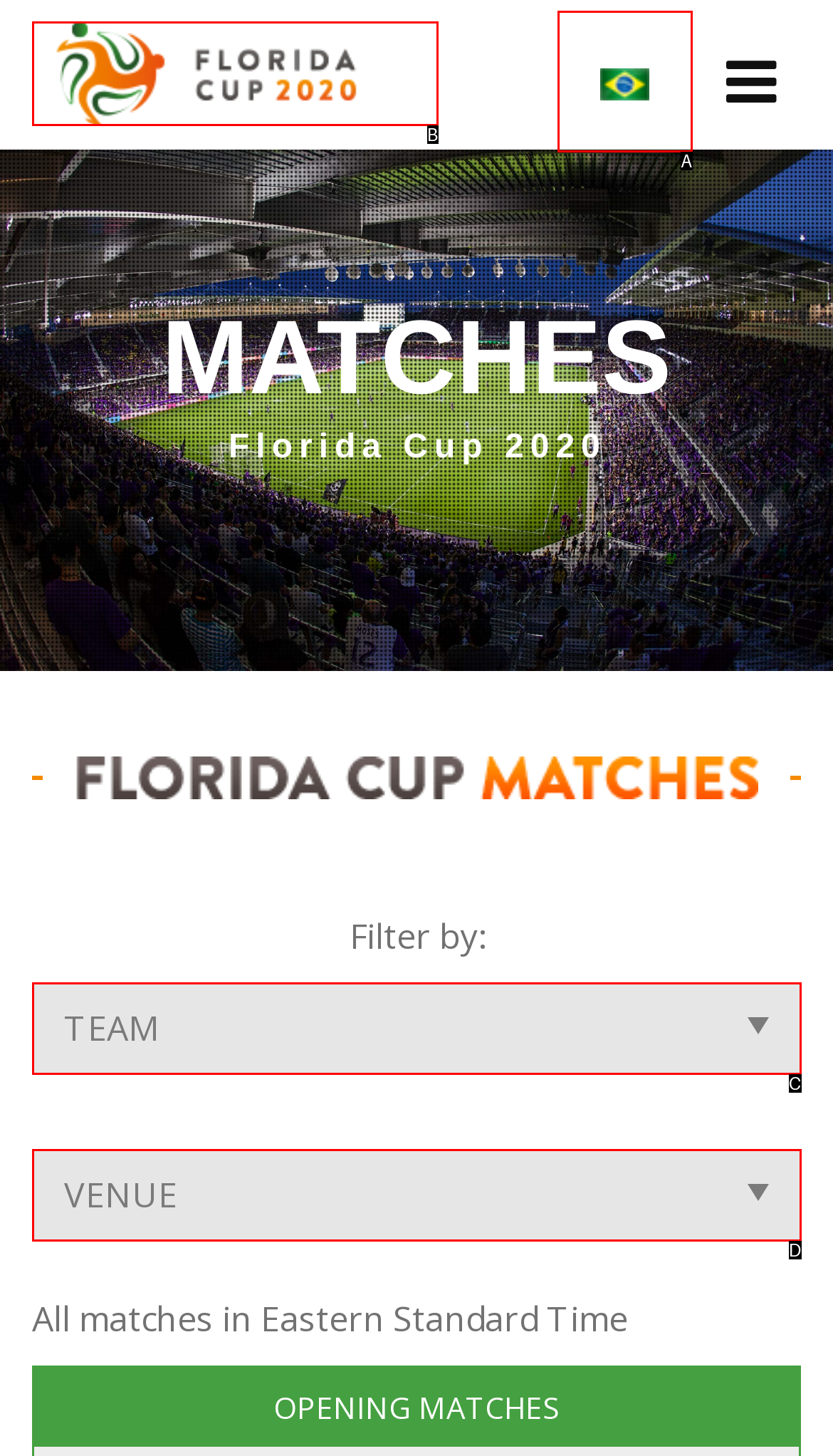Match the description: title="Florida Cup 2020" to one of the options shown. Reply with the letter of the best match.

B